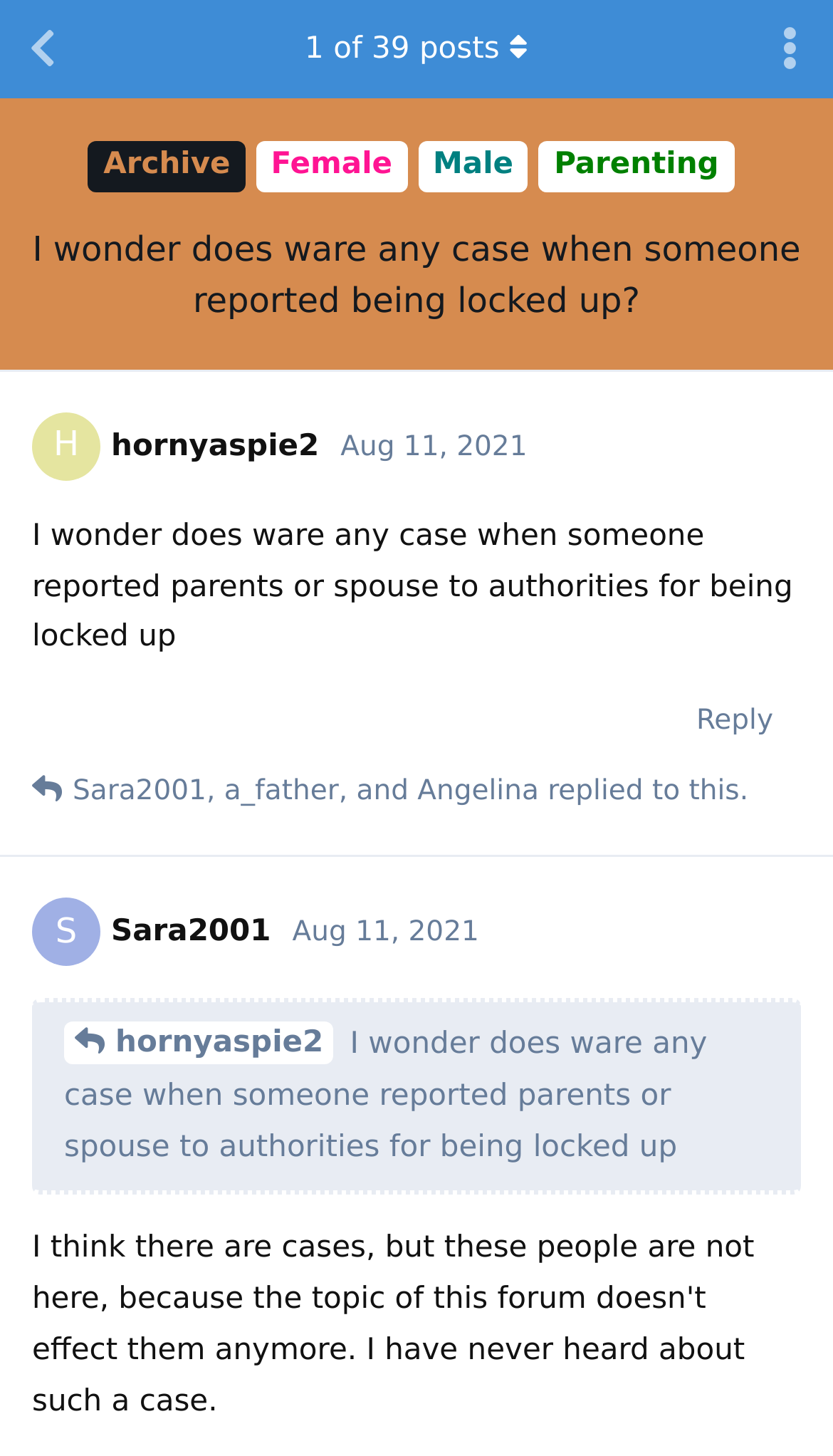Identify the bounding box coordinates for the UI element described as: "aria-label="Back to Discussion List"". The coordinates should be provided as four floats between 0 and 1: [left, top, right, bottom].

[0.0, 0.0, 0.103, 0.068]